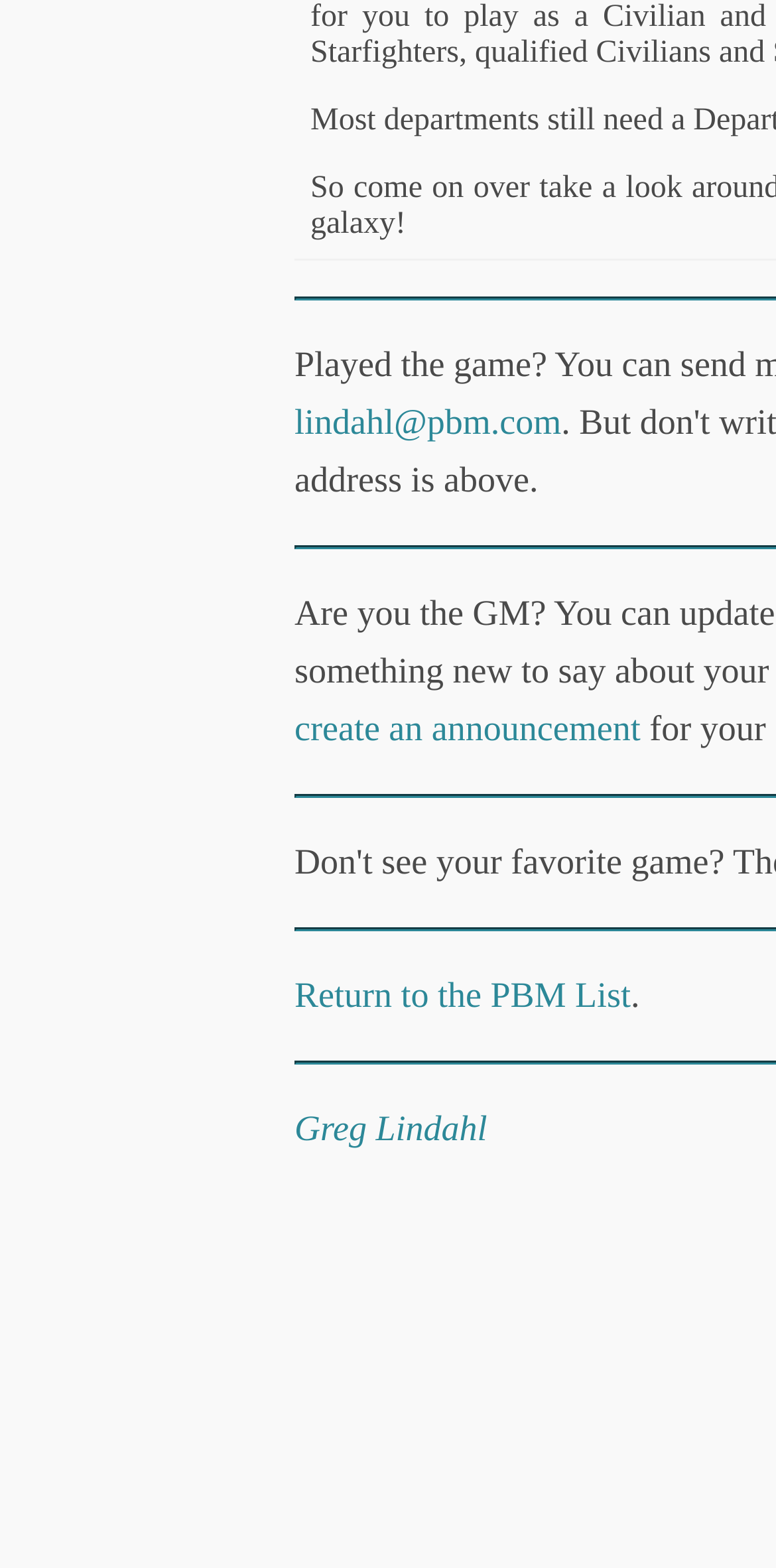Determine the bounding box coordinates for the UI element matching this description: "create an announcement".

[0.379, 0.452, 0.825, 0.477]